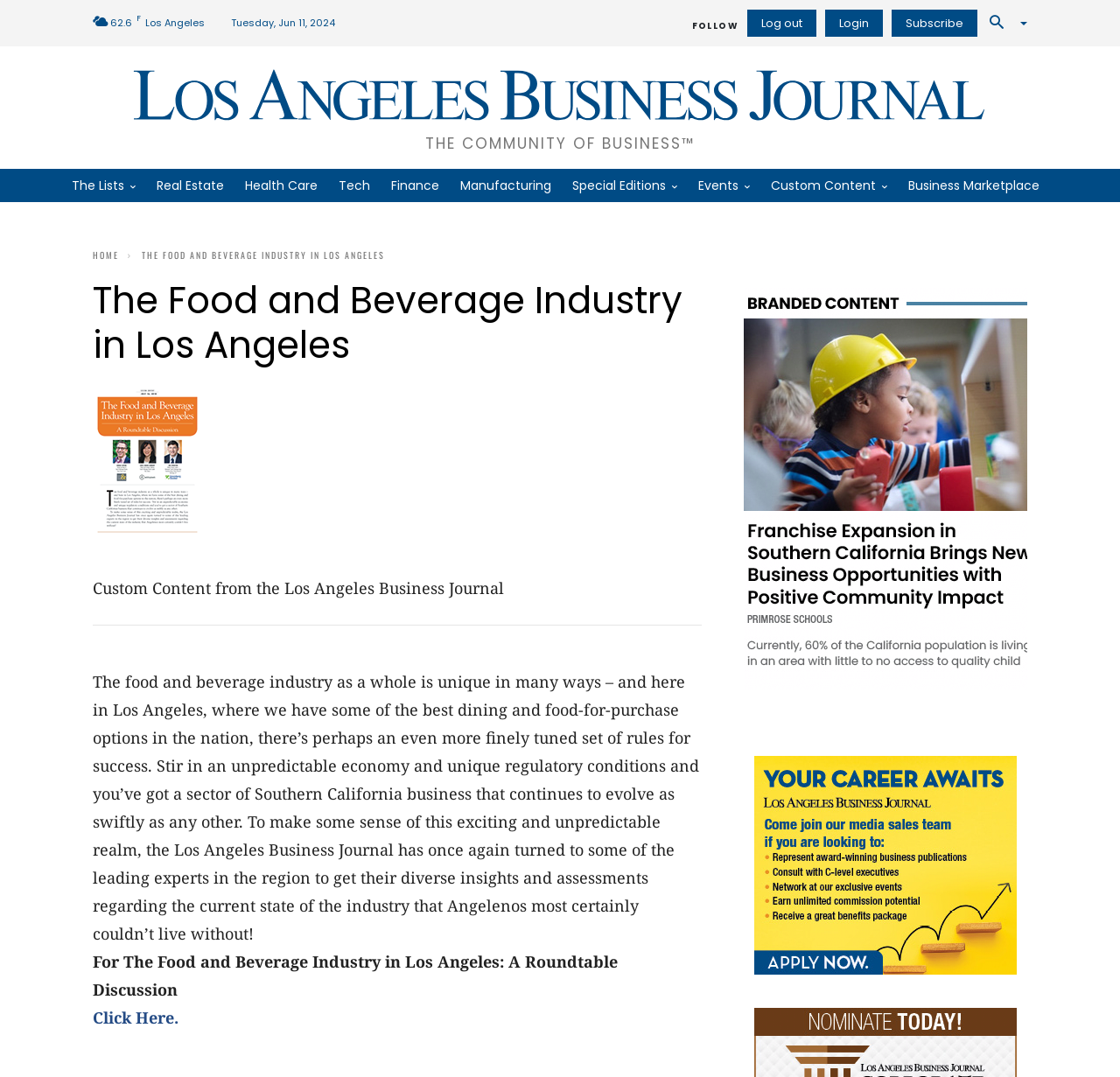Answer the question with a single word or phrase: 
What is the location of the industry being discussed?

Los Angeles